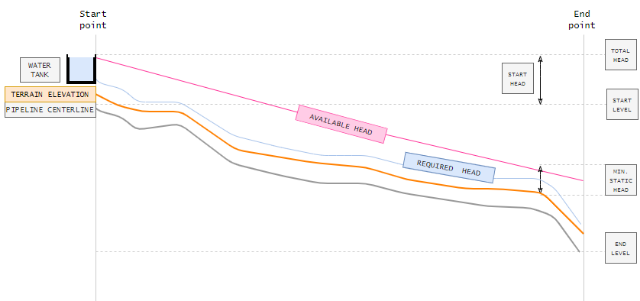Create an extensive caption that includes all significant details of the image.

The image illustrates a hydraulic profile of a pipeline system, showcasing the relationship between the water tank, terrain elevation, and pipeline centerline. On the left side, it identifies the starting point with elements labeled "WATER TANK" and "TERRAIN ELEVATION." The graph displays the available head and required head, represented by distinct colored lines. The available head is highlighted in blue, indicating the energy available for water to flow, while the required head, shown in another color, represents the energy needed to overcome elevation changes along the pipeline. The right side of the image features several metrics associated with the flow, including total head, start head, start level, minimum static head, and end level, providing crucial data for analyzing the feasibility of the pipeline design. This diagram emphasizes the importance of understanding these hydraulic principles to ensure efficient water distribution in engineering applications.